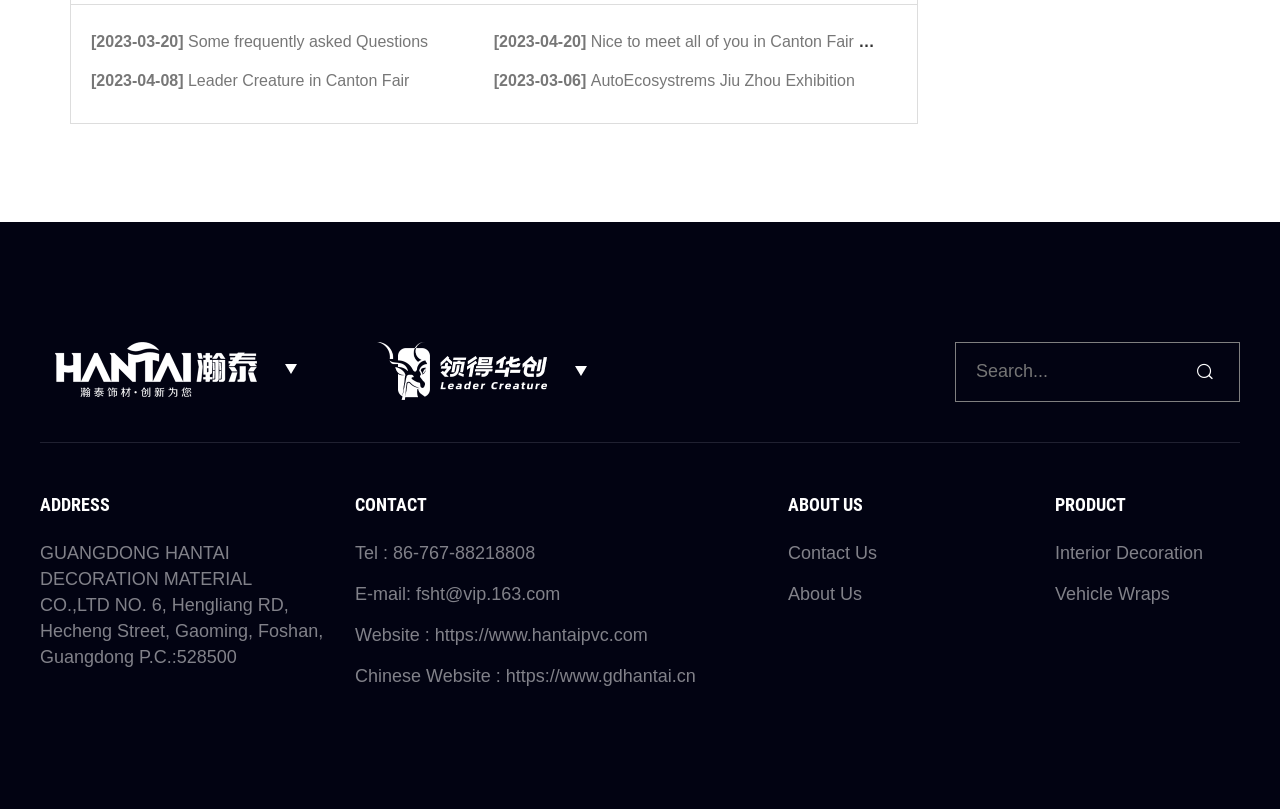Please locate the bounding box coordinates of the element that should be clicked to complete the given instruction: "Search for something".

[0.746, 0.423, 0.969, 0.497]